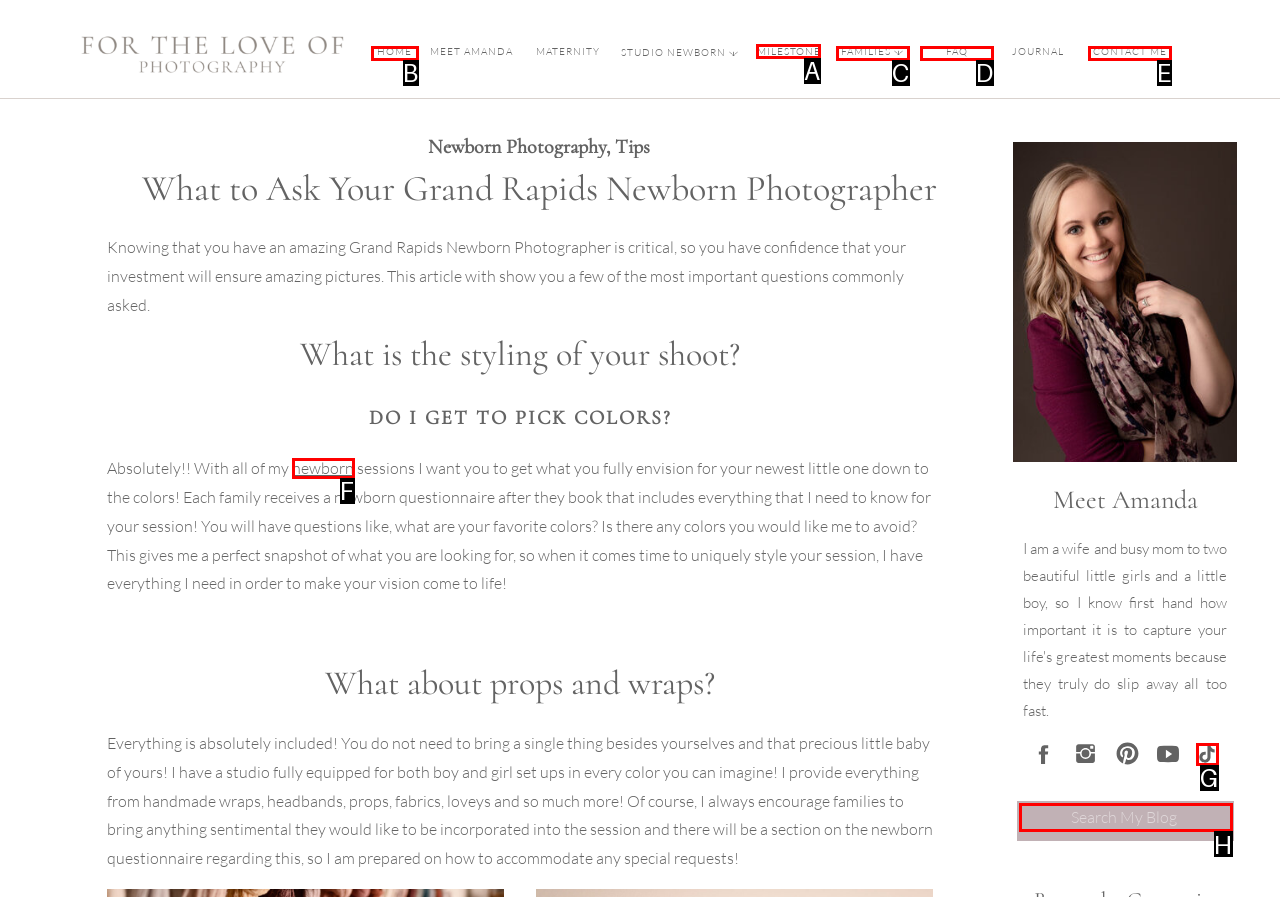What option should I click on to execute the task: View MILESTONE? Give the letter from the available choices.

A